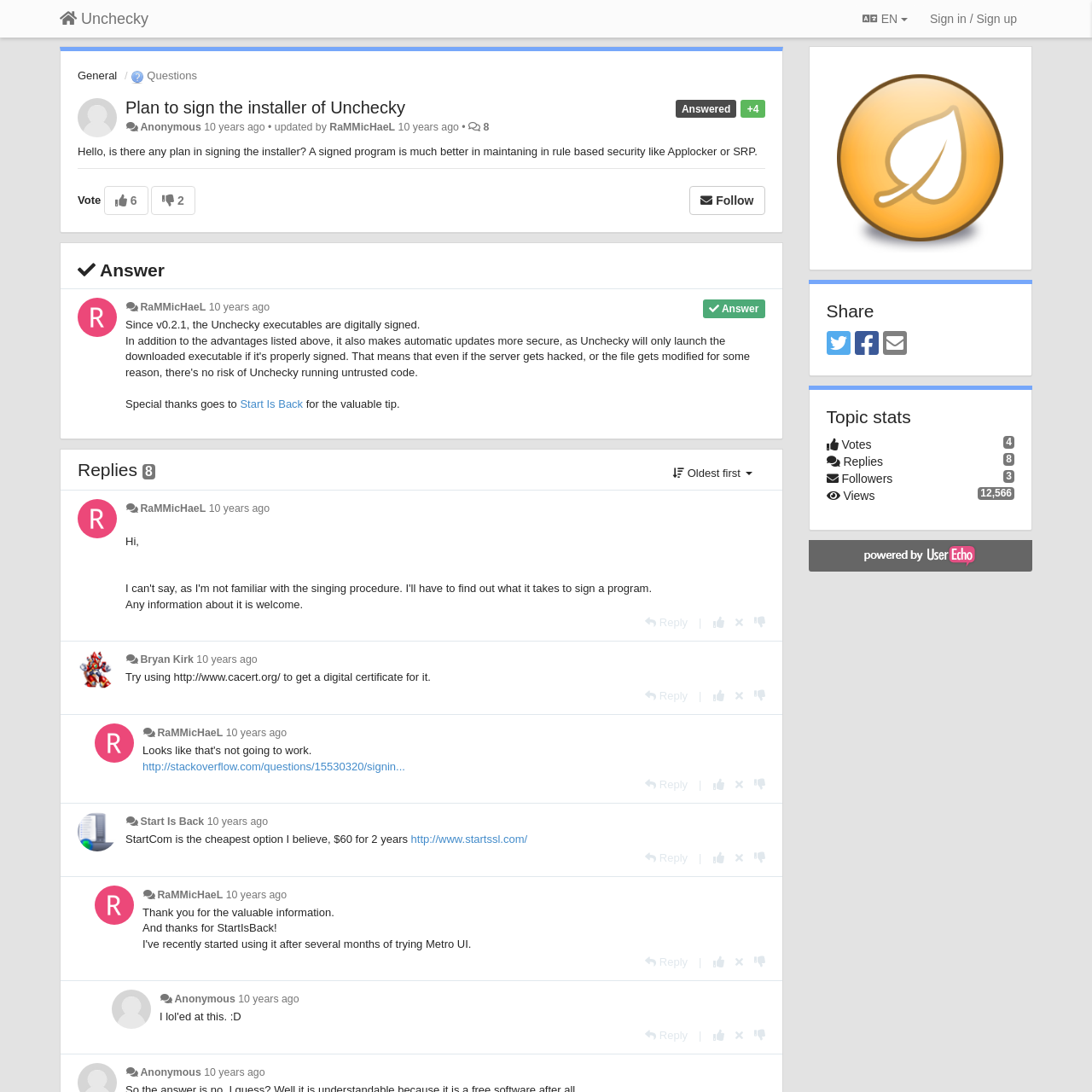Provide the bounding box coordinates, formatted as (top-left x, top-left y, bottom-right x, bottom-right y), with all values being floating point numbers between 0 and 1. Identify the bounding box of the UI element that matches the description: alt="Powered by UserEcho"

[0.744, 0.498, 0.941, 0.519]